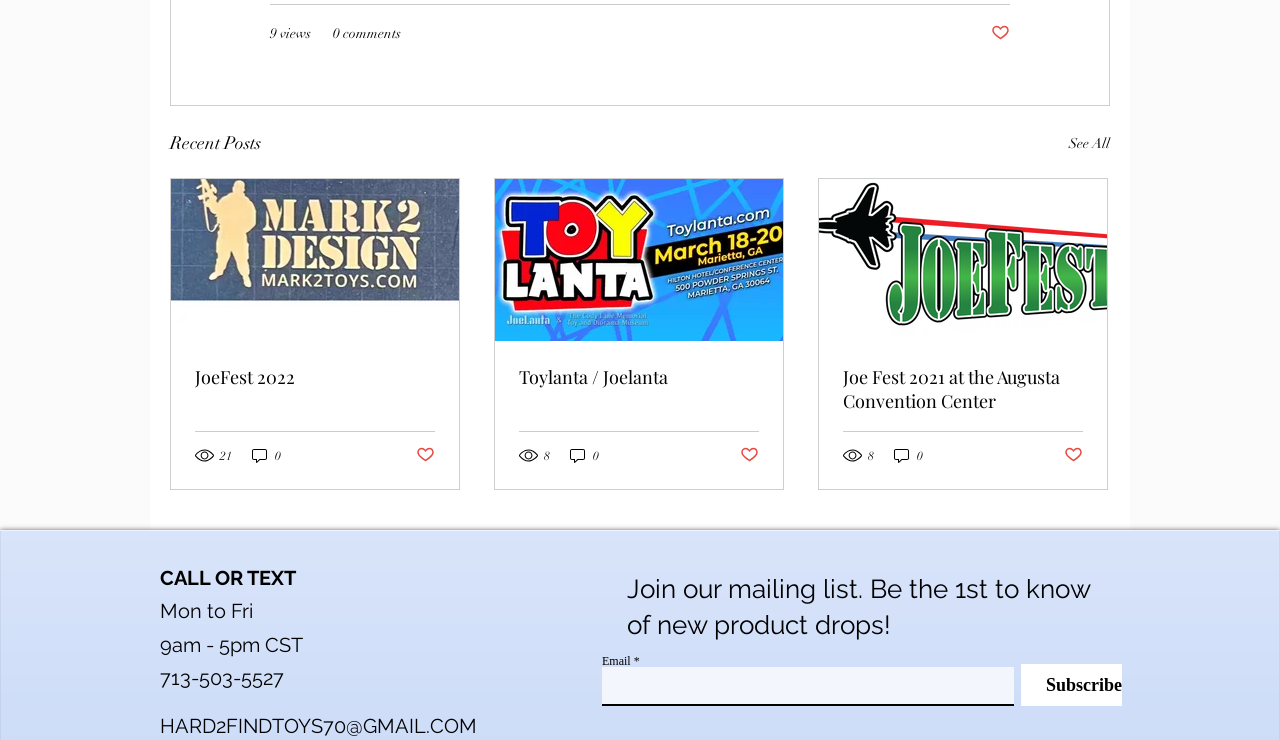Find and provide the bounding box coordinates for the UI element described with: "Subscribe".

[0.798, 0.898, 0.877, 0.955]